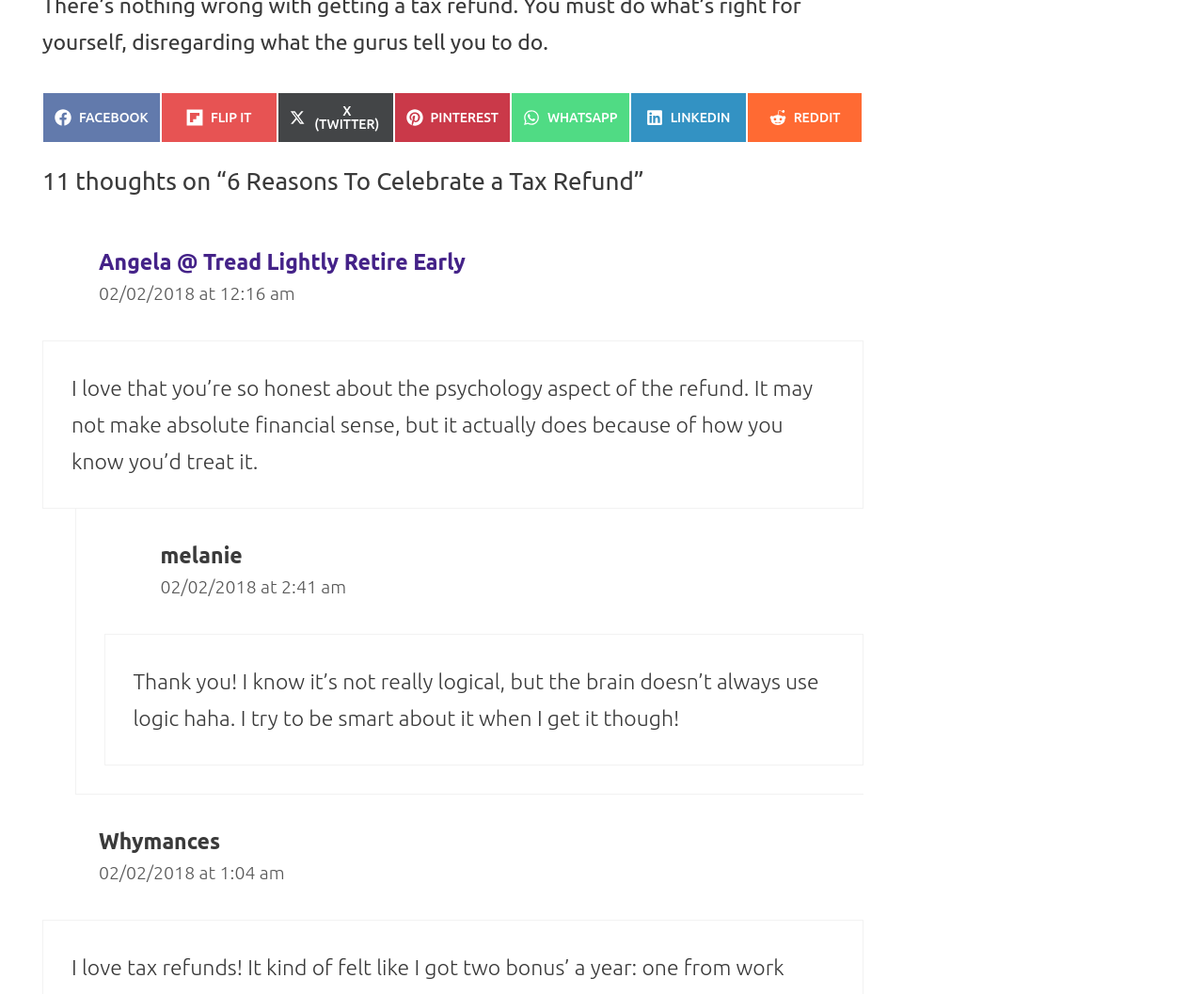Examine the screenshot and answer the question in as much detail as possible: Who is the first commenter?

The first comment section has a link 'Angela @ Tread Lightly Retire Early', which indicates that Angela is the first commenter.